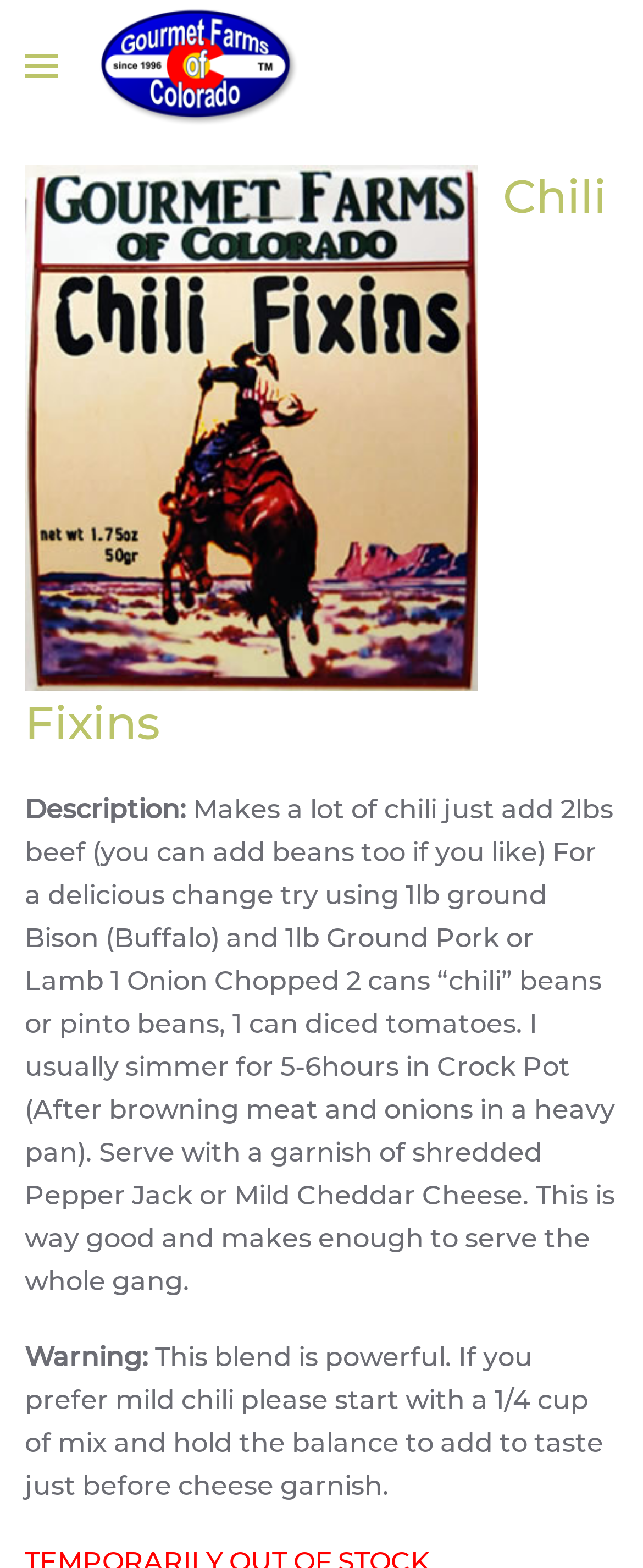Locate the bounding box of the UI element with the following description: "Skip to main content".

[0.09, 0.039, 0.528, 0.059]